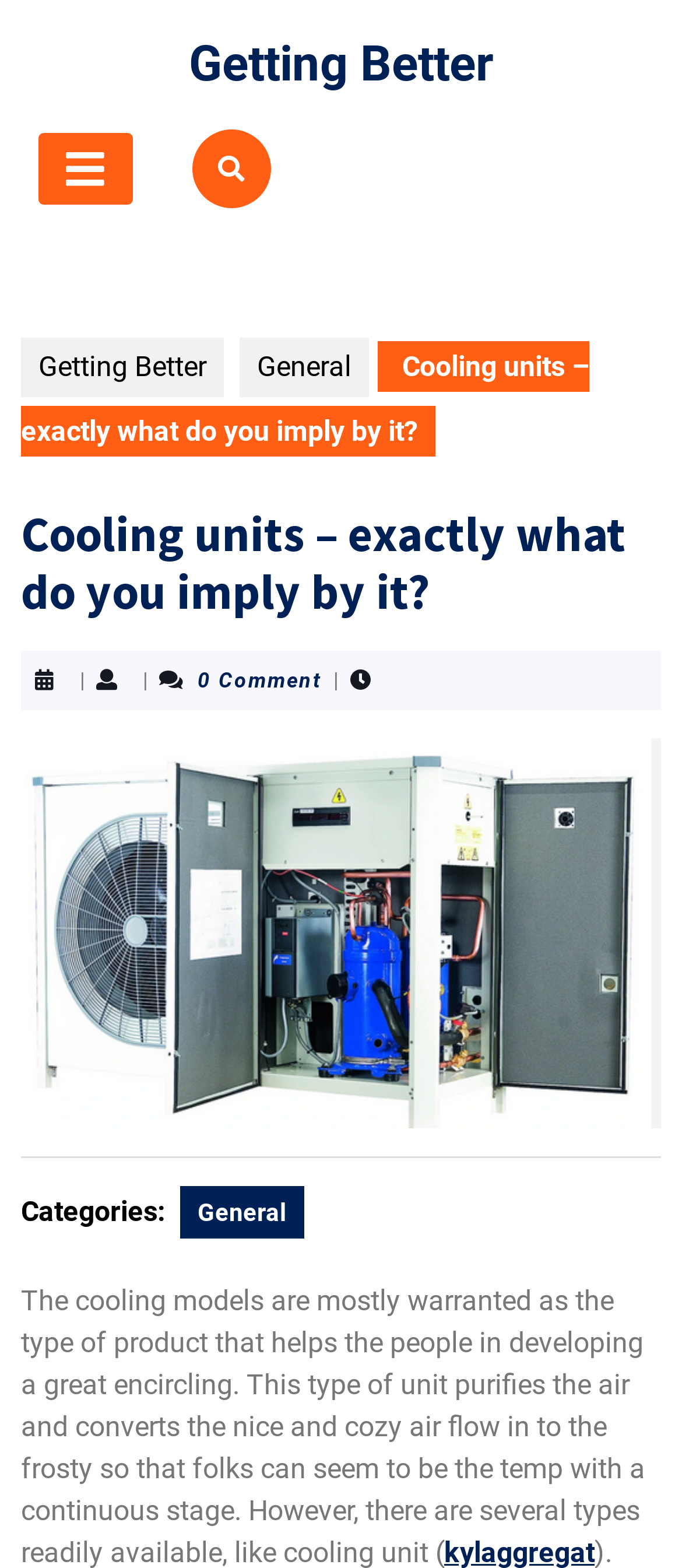Locate the bounding box of the UI element described by: "Getting Better" in the given webpage screenshot.

[0.277, 0.022, 0.723, 0.059]